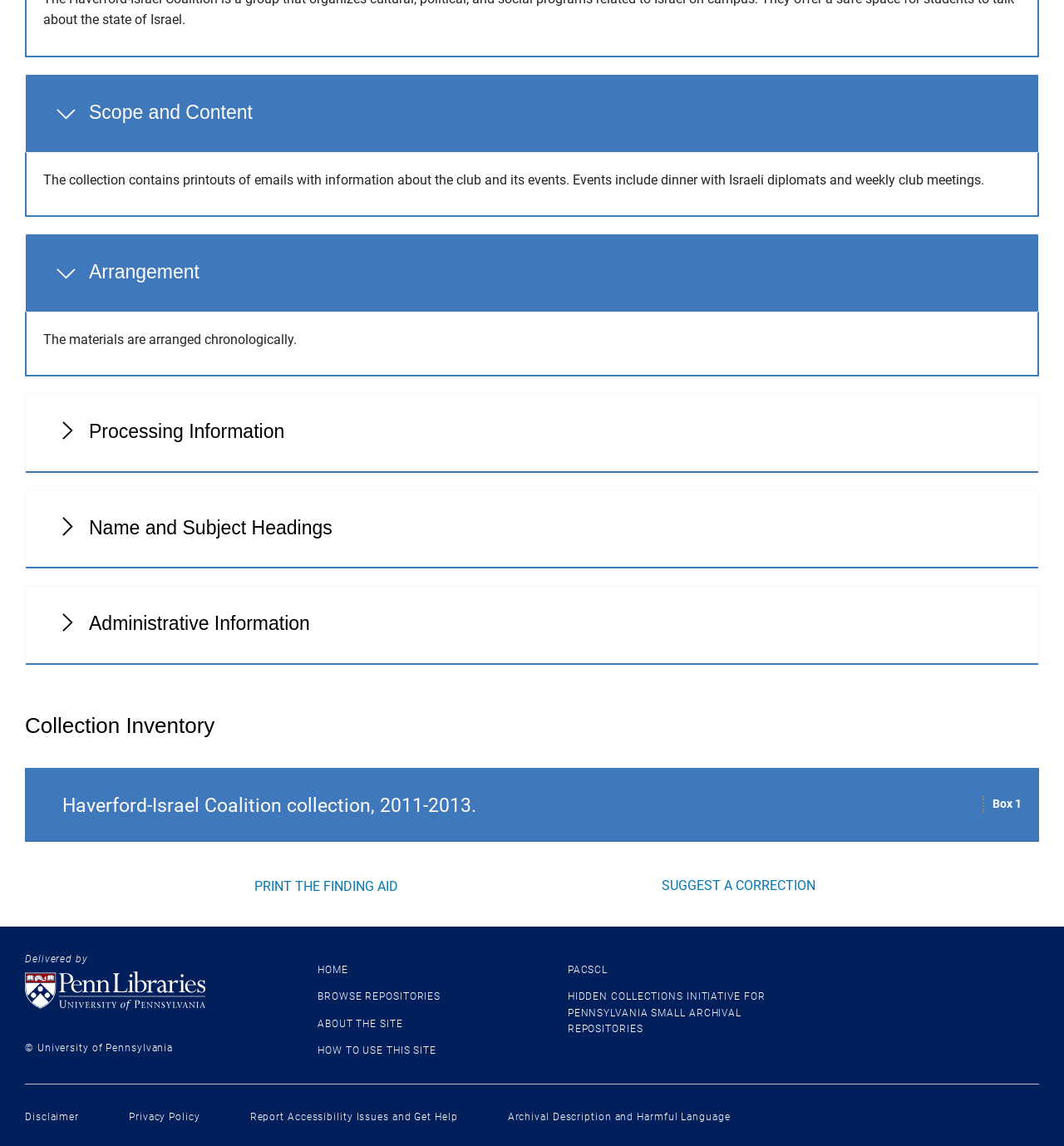How are the materials arranged?
Use the information from the screenshot to give a comprehensive response to the question.

The webpage states that 'The materials are arranged chronologically' under the 'Arrangement' section, indicating that the materials are organized in a chronological order.